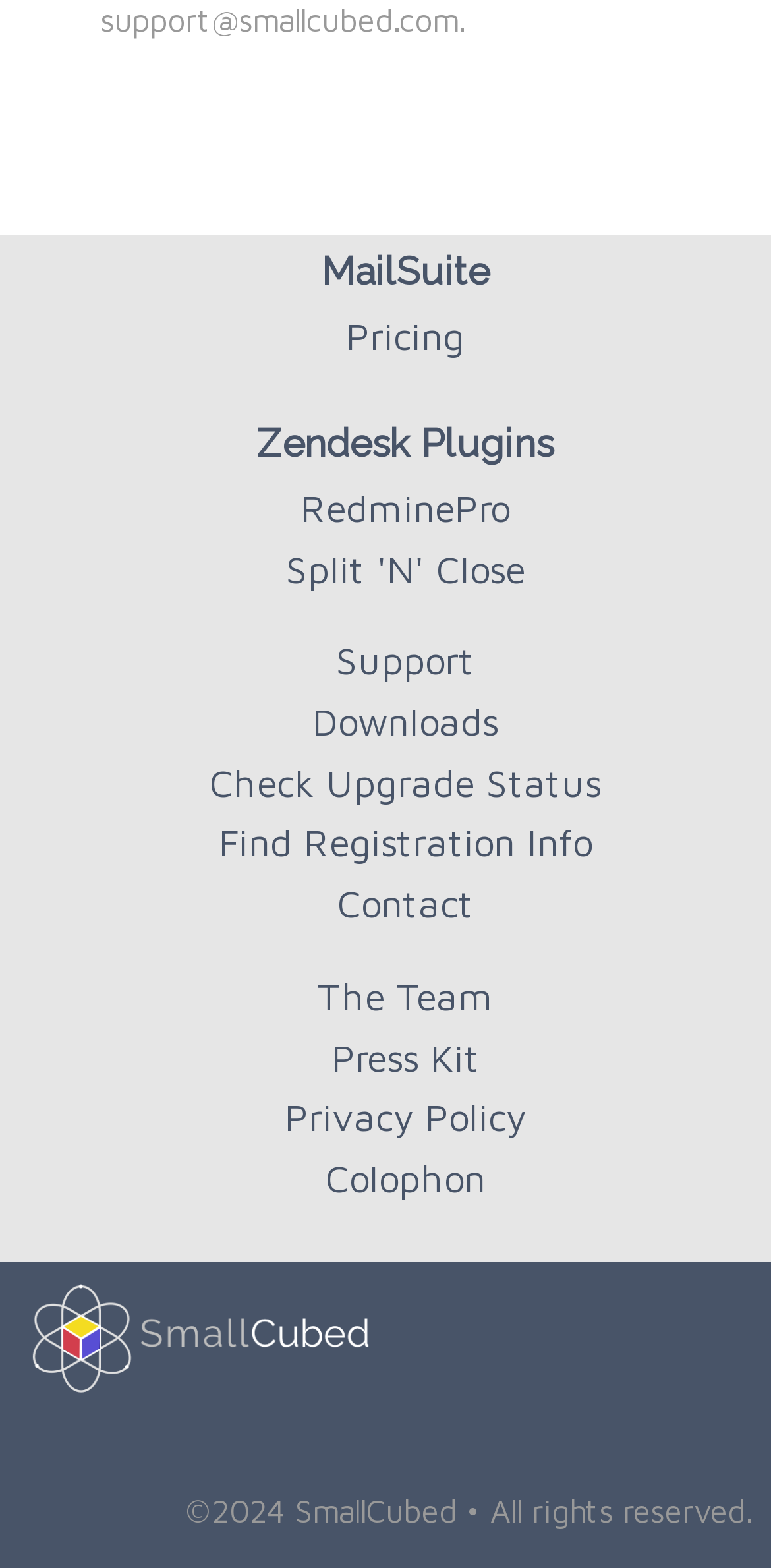Answer the question with a single word or phrase: 
What is the text above the 'Pricing' link?

MailSuite